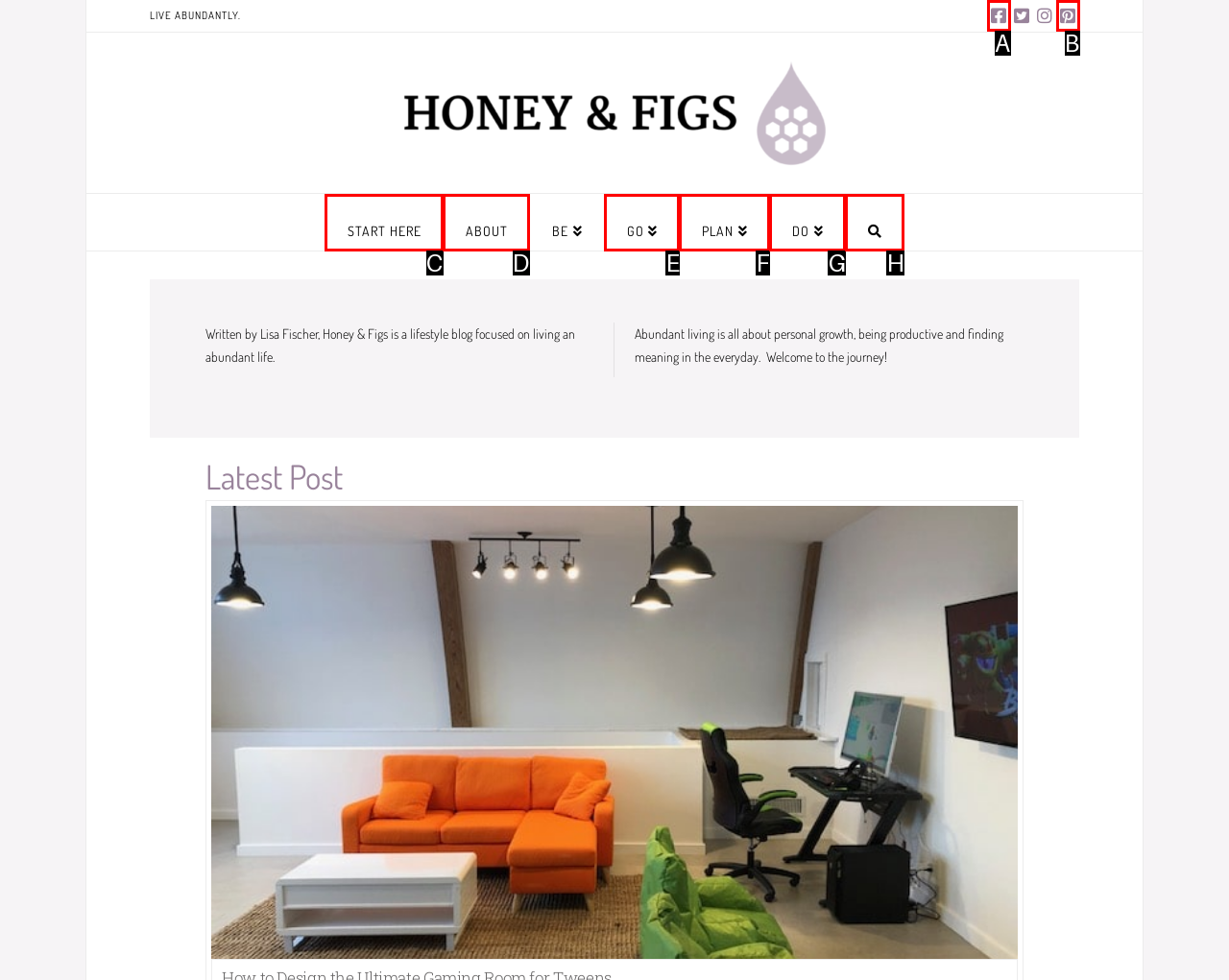Given the description: DO, identify the HTML element that corresponds to it. Respond with the letter of the correct option.

G